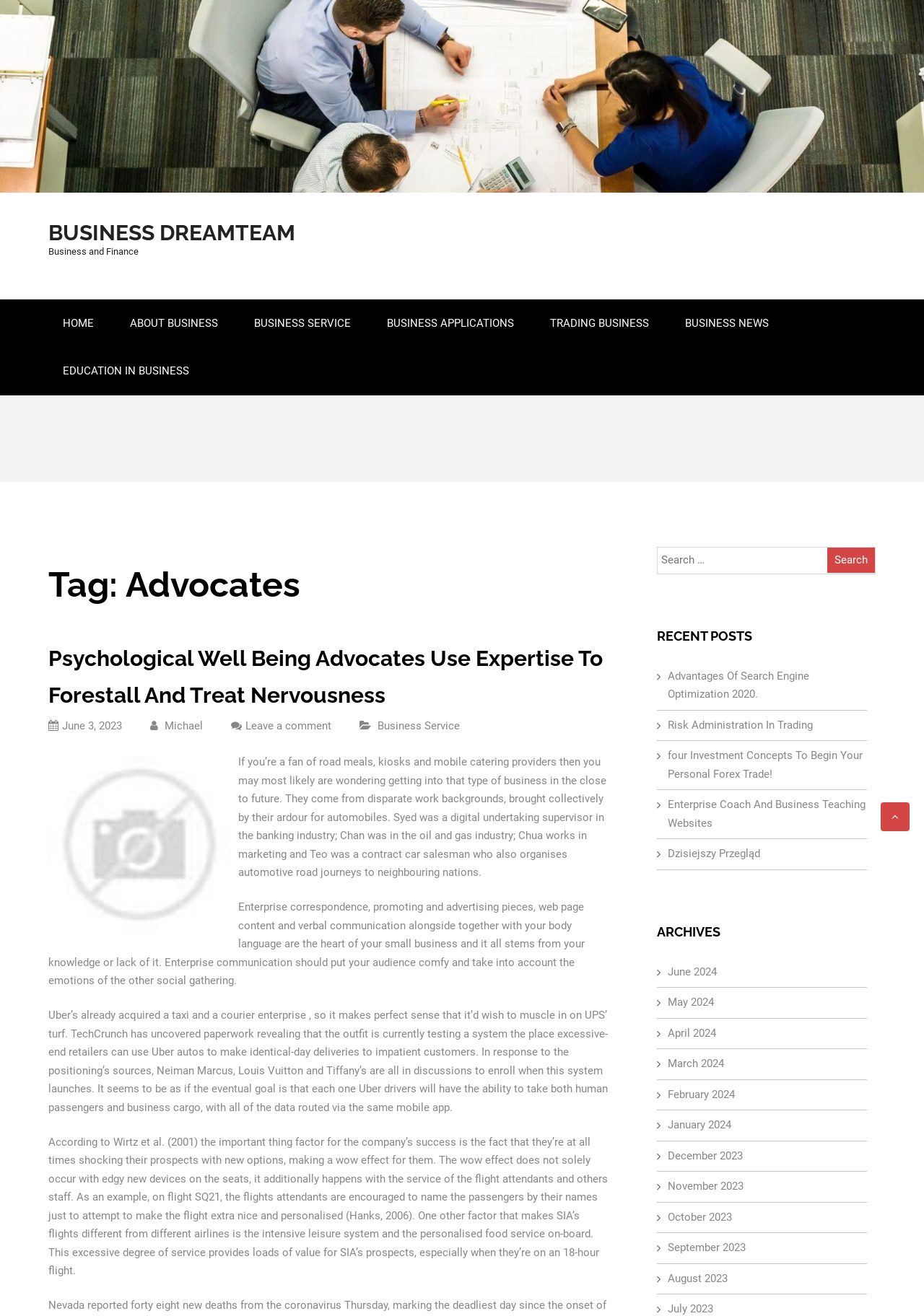Identify the bounding box coordinates of the element to click to follow this instruction: 'contact us'. Ensure the coordinates are four float values between 0 and 1, provided as [left, top, right, bottom].

None